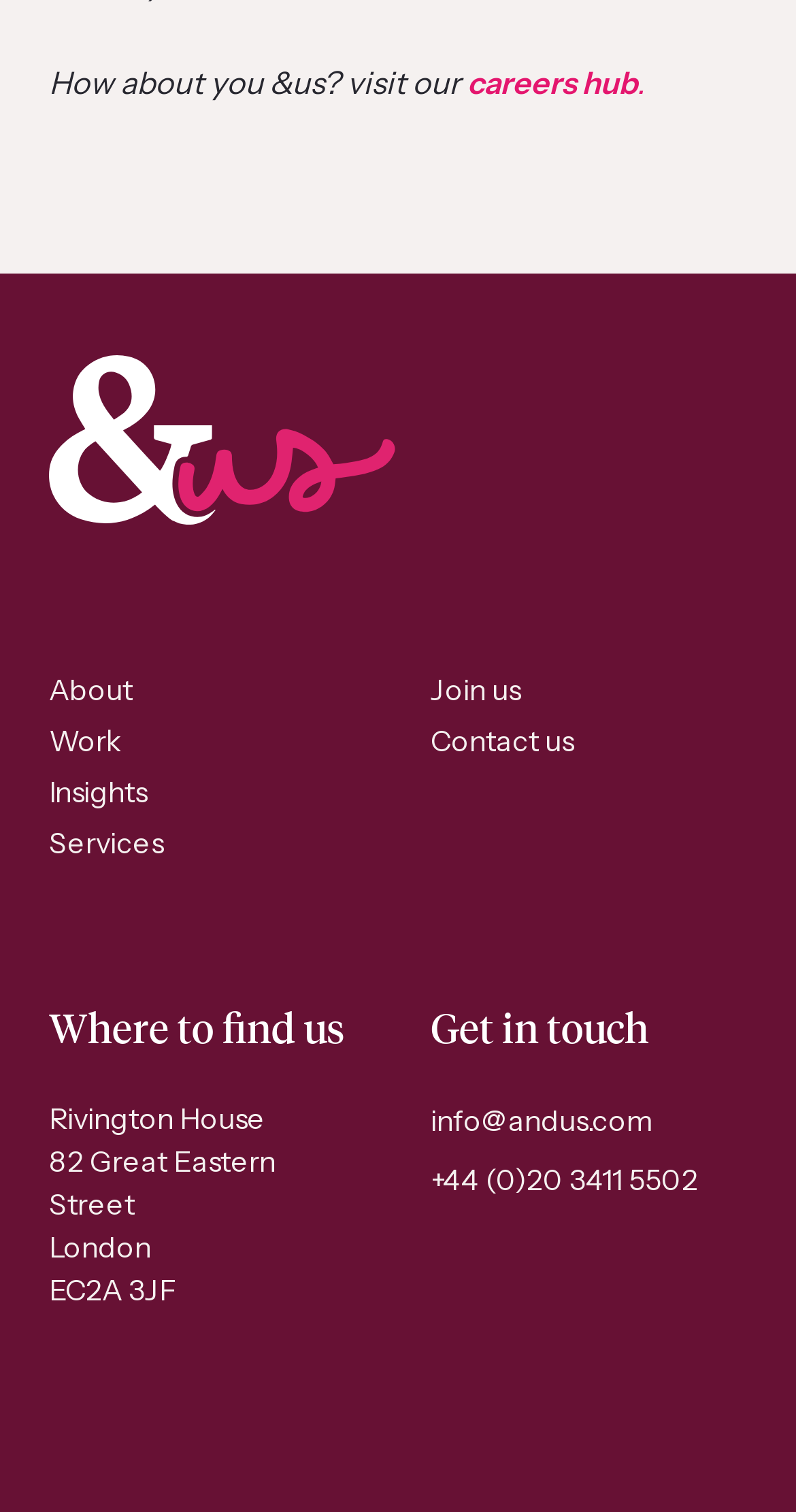Find the bounding box coordinates of the area that needs to be clicked in order to achieve the following instruction: "Open menu". The coordinates should be specified as four float numbers between 0 and 1, i.e., [left, top, right, bottom].

None